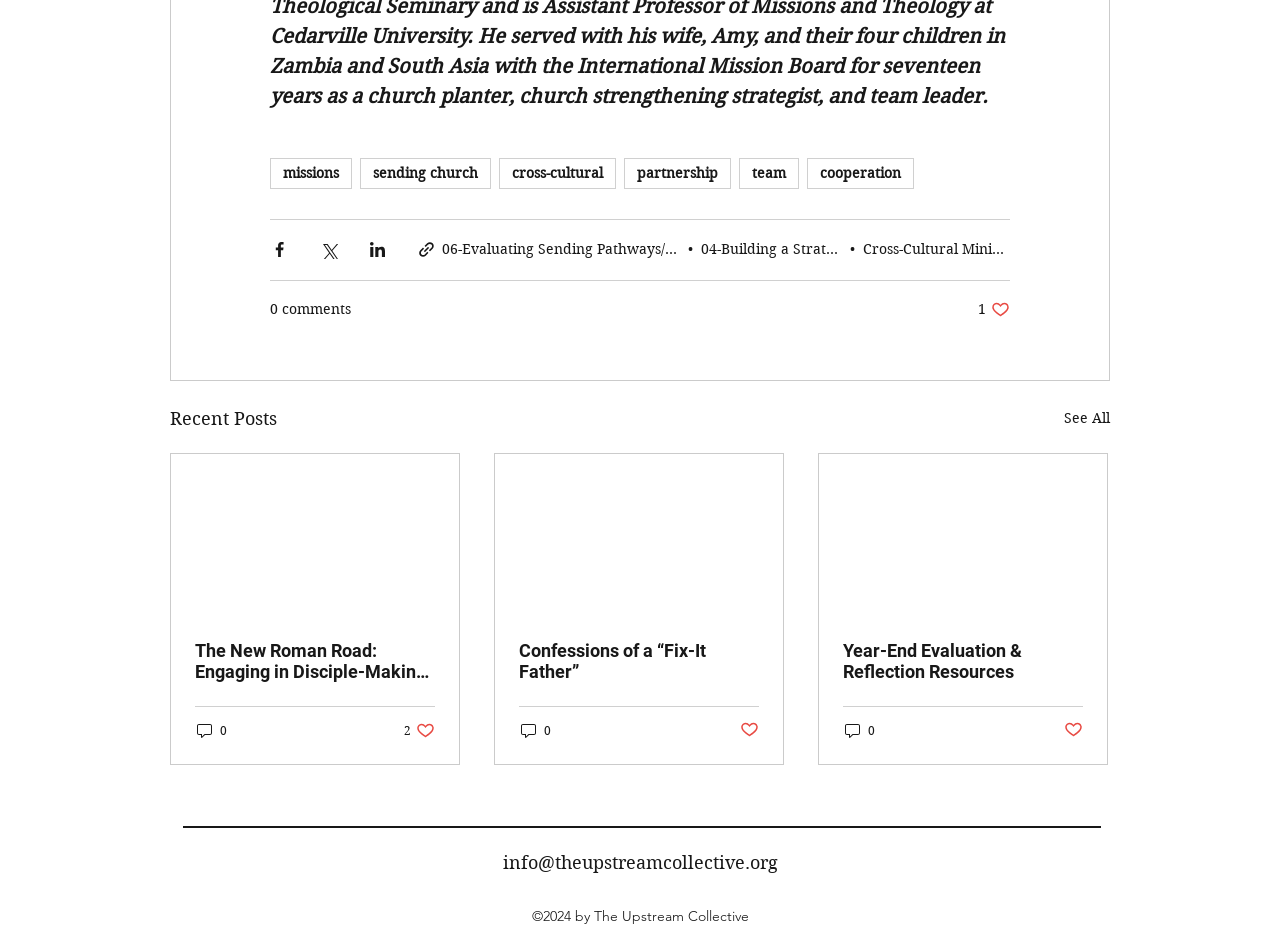Indicate the bounding box coordinates of the element that needs to be clicked to satisfy the following instruction: "Read the article 'The New Roman Road: Engaging in Disciple-Making Virtually'". The coordinates should be four float numbers between 0 and 1, i.e., [left, top, right, bottom].

[0.152, 0.688, 0.34, 0.734]